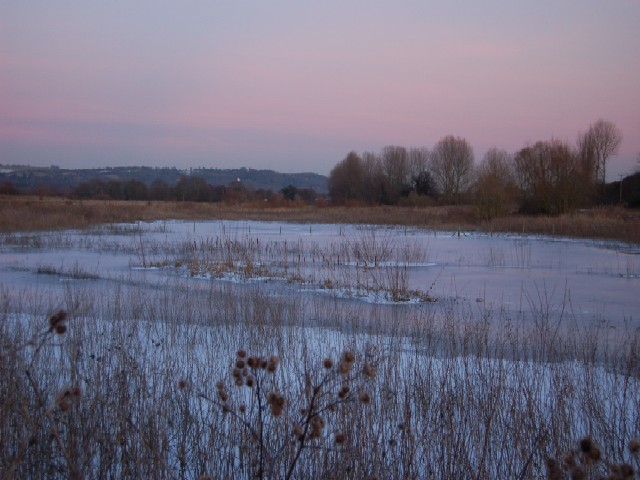What is the time of day in the image?
Use the image to give a comprehensive and detailed response to the question.

The soft hues of the pastel sky in the image suggest that the time of day is dusk, which is a period of time when the sun is below the horizon.